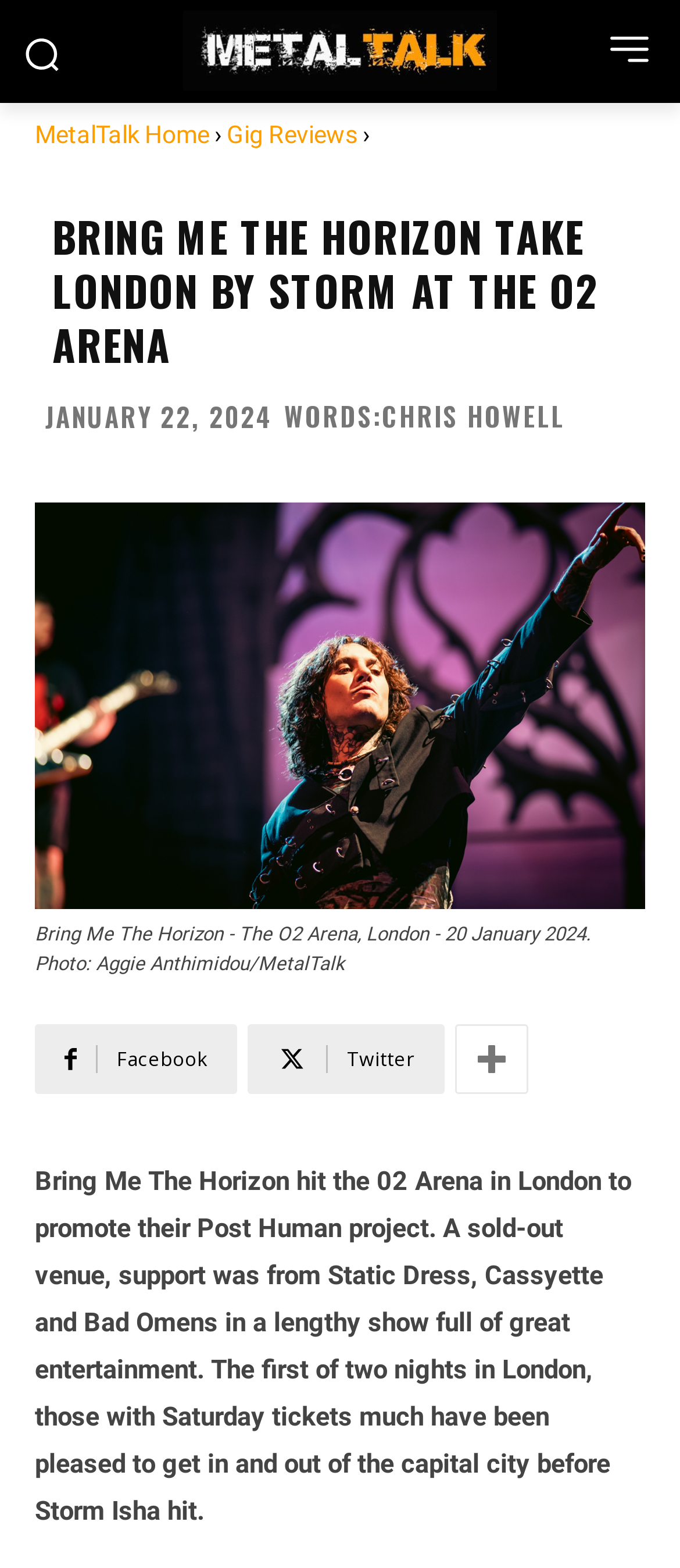Based on the image, give a detailed response to the question: What is the name of the band performing at The O2 Arena?

I found the answer by looking at the image caption 'Bring Me The Horizon - The O2 Arena, London - 20 January 2024' and the heading 'BRING ME THE HORIZON TAKE LONDON BY STORM AT THE O2 ARENA'.